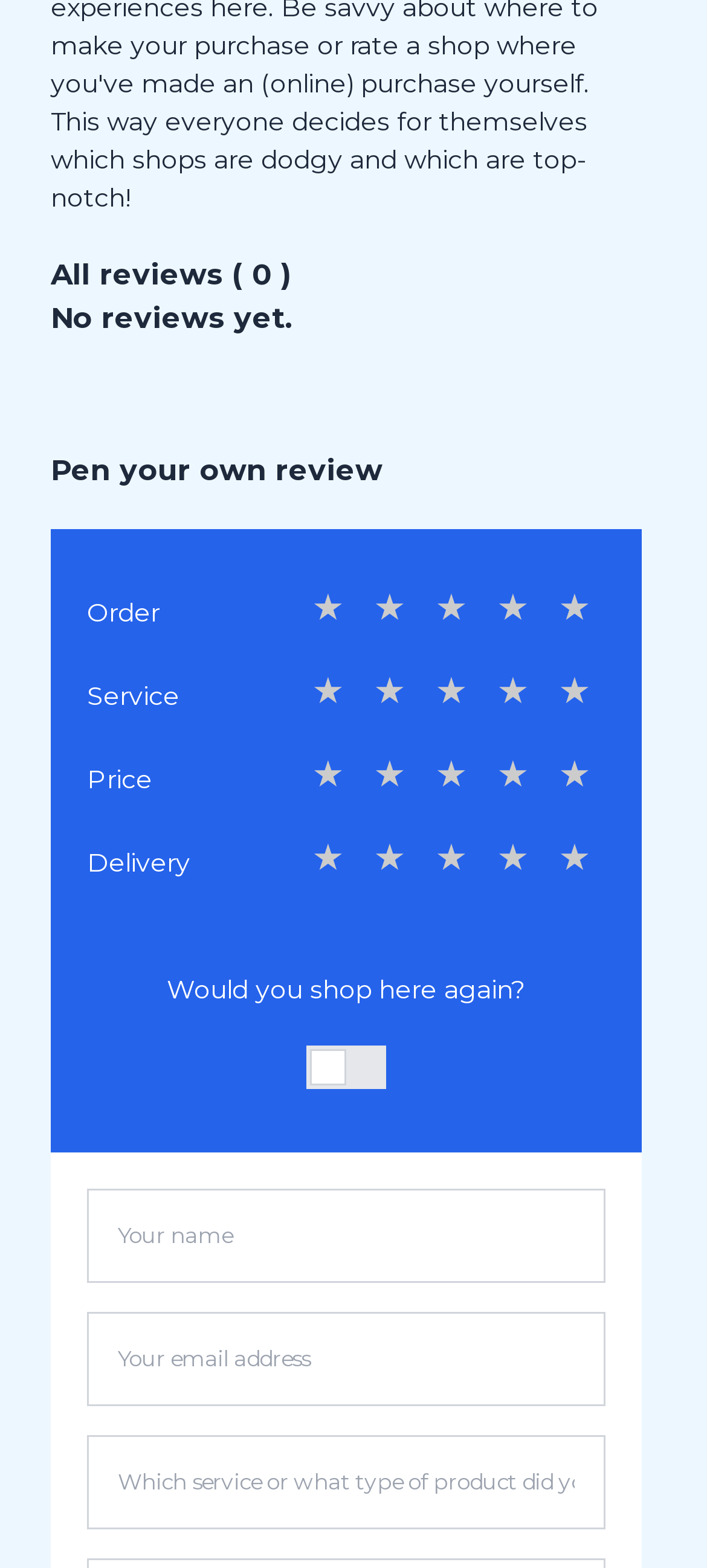Refer to the image and provide an in-depth answer to the question: 
What is the purpose of the checkbox?

The checkbox is labeled 'Would you shop here again?' and is unchecked by default, indicating that the webpage is asking the customer about their likelihood of shopping at the same place again in the future.